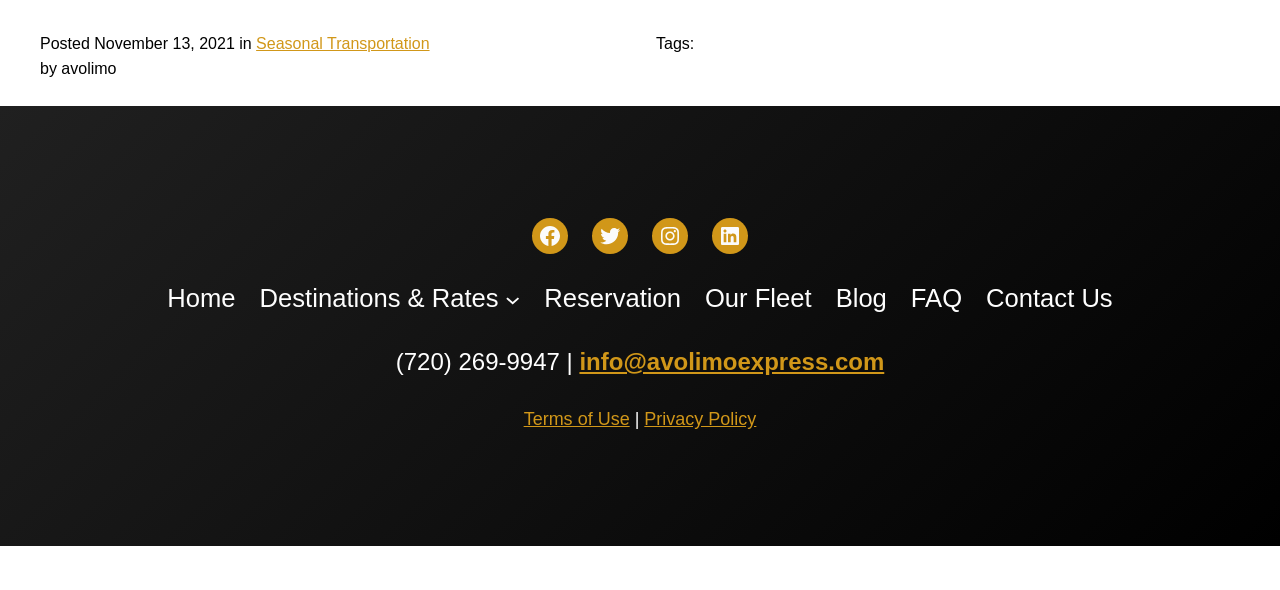Identify the coordinates of the bounding box for the element that must be clicked to accomplish the instruction: "Go to home page".

[0.131, 0.471, 0.184, 0.541]